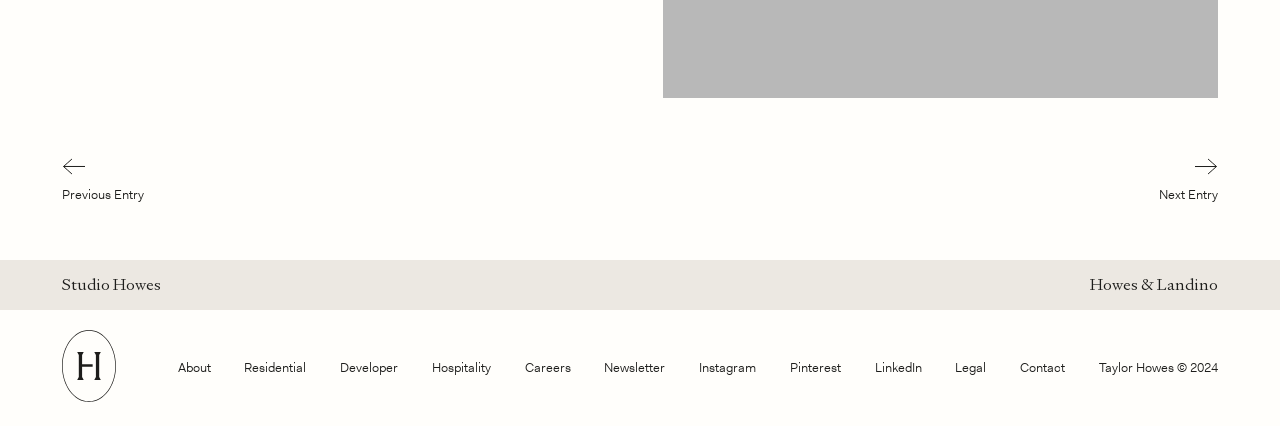What is the purpose of the 'Newsletter' button?
Relying on the image, give a concise answer in one word or a brief phrase.

To subscribe to a newsletter